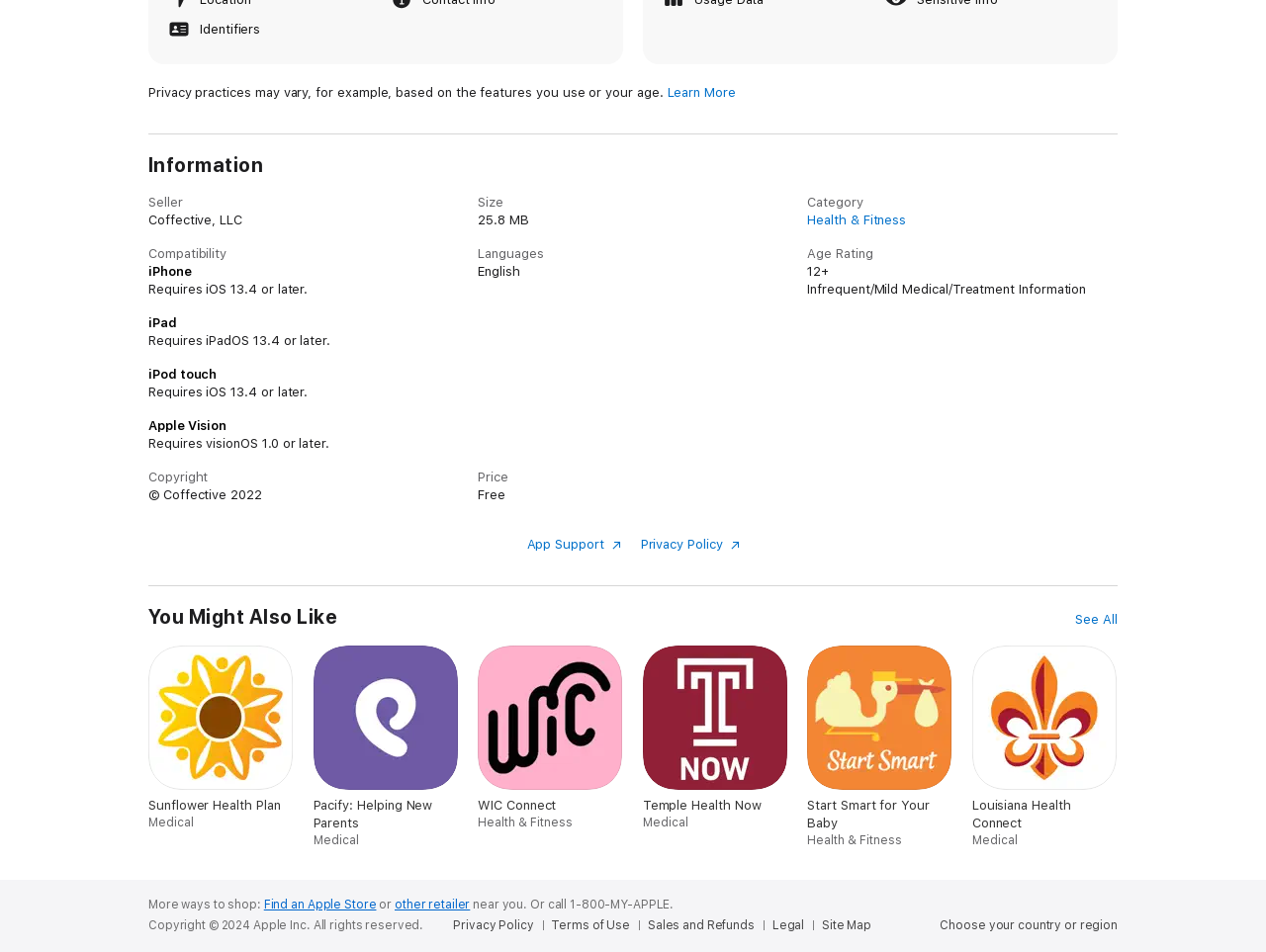Identify the bounding box coordinates for the element that needs to be clicked to fulfill this instruction: "Explore Sunflower Health Plan". Provide the coordinates in the format of four float numbers between 0 and 1: [left, top, right, bottom].

[0.117, 0.678, 0.232, 0.872]